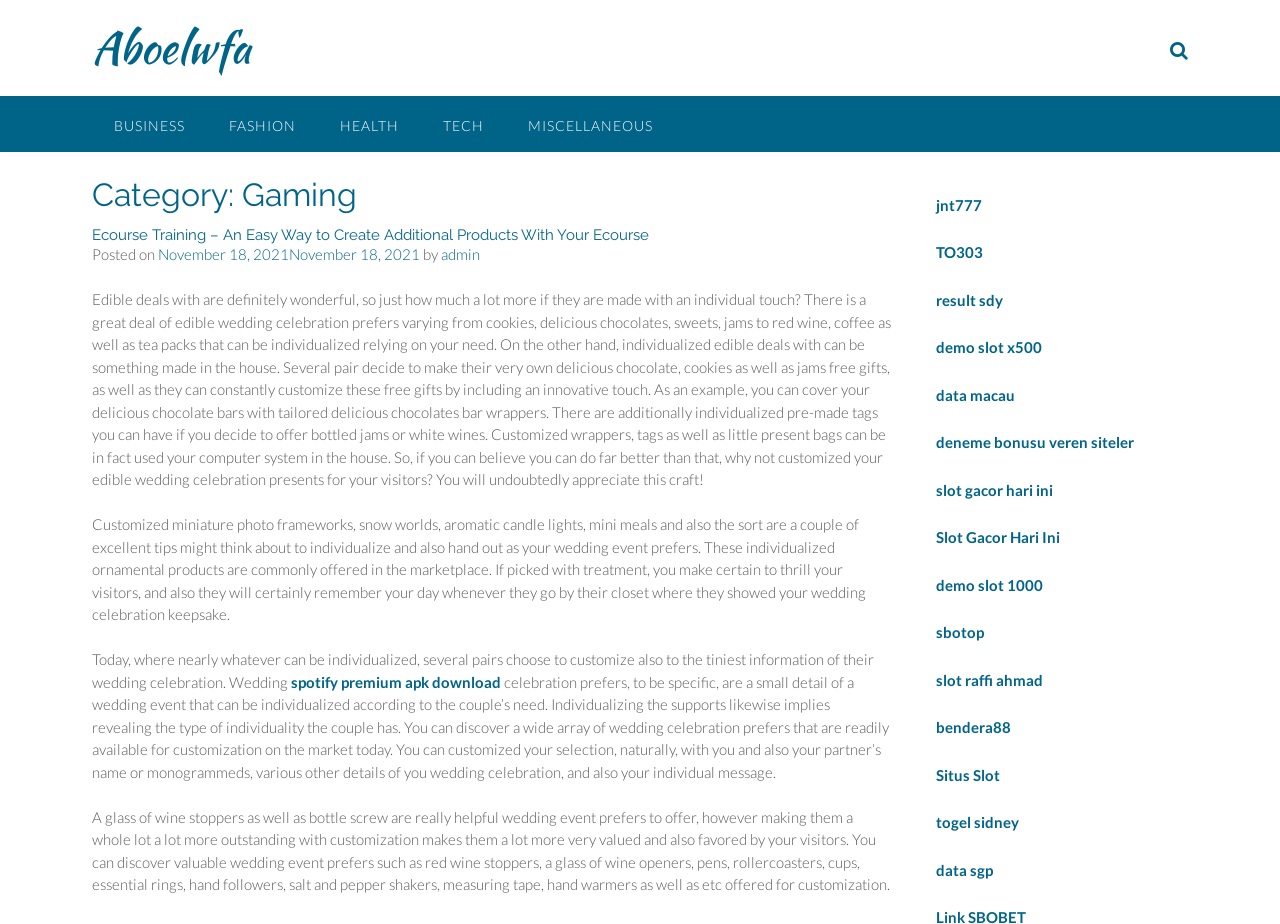When was the article posted?
Using the image provided, answer with just one word or phrase.

November 18, 2021